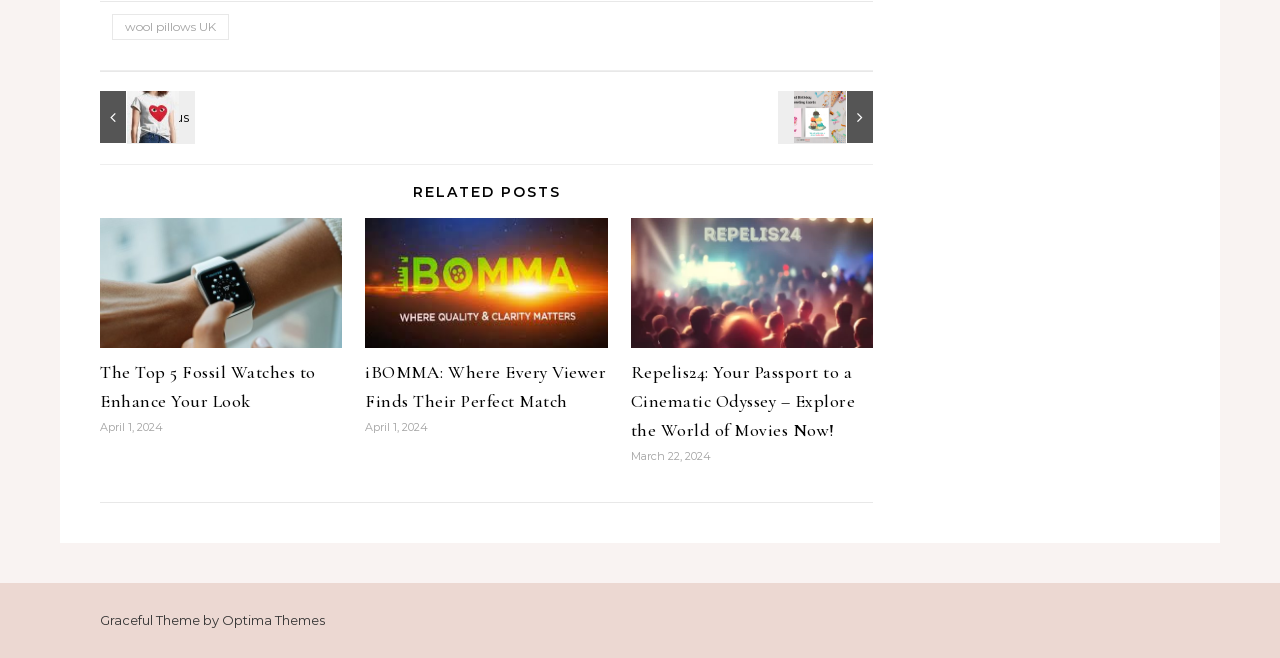Determine the bounding box for the described UI element: "Optima Themes".

[0.173, 0.93, 0.254, 0.954]